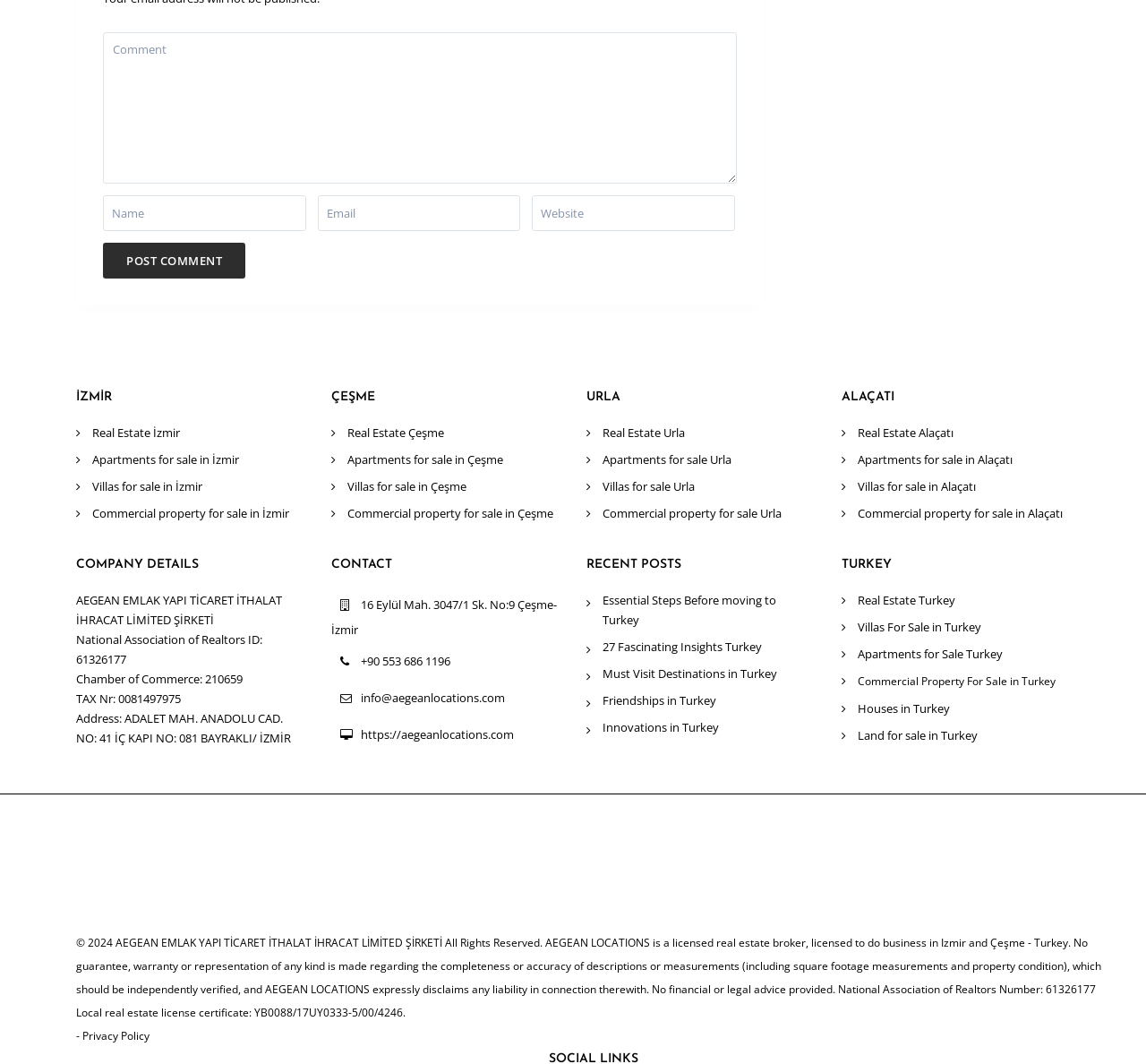Identify the coordinates of the bounding box for the element that must be clicked to accomplish the instruction: "Click the 'Post Comment' button".

[0.09, 0.228, 0.214, 0.262]